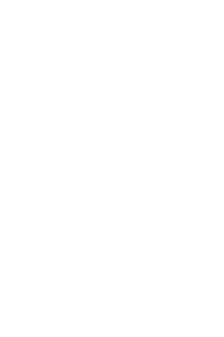Who is the director of Apocalypse Now?
Look at the image and answer the question with a single word or phrase.

Francis Ford Coppola